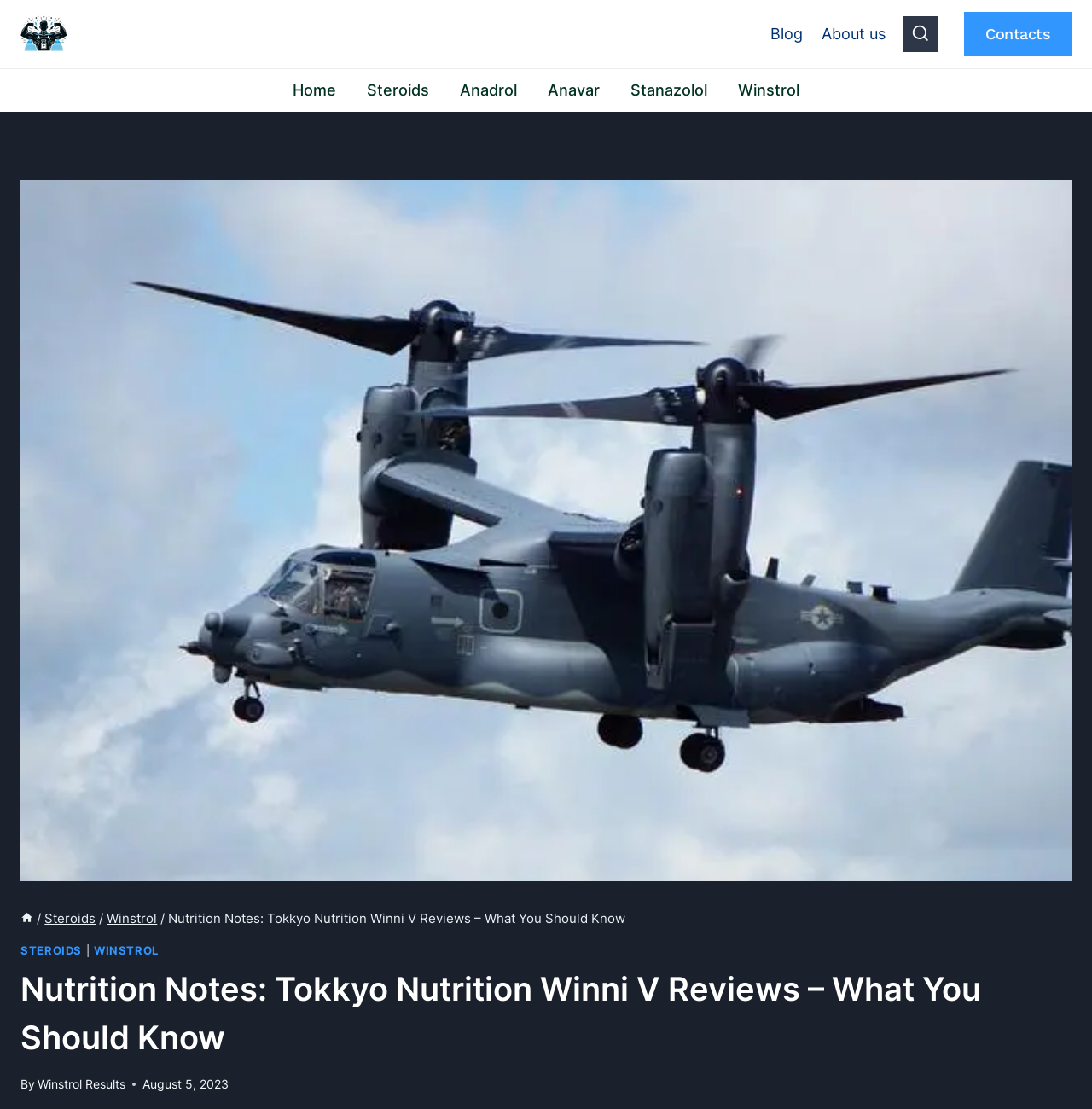When was the review on this page published?
Identify the answer in the screenshot and reply with a single word or phrase.

August 5, 2023